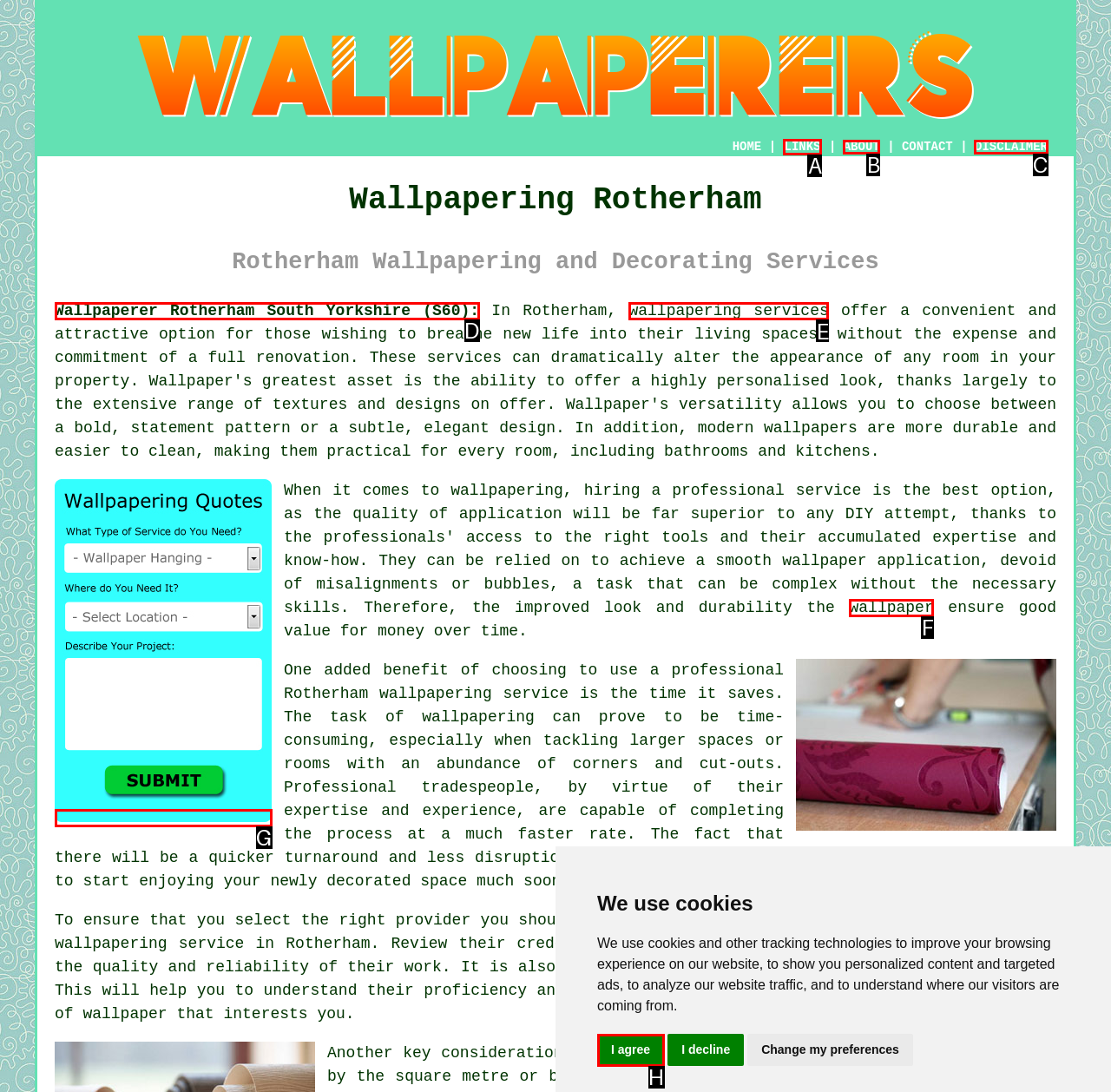Which option should be clicked to complete this task: Click the wallpapering services link
Reply with the letter of the correct choice from the given choices.

E